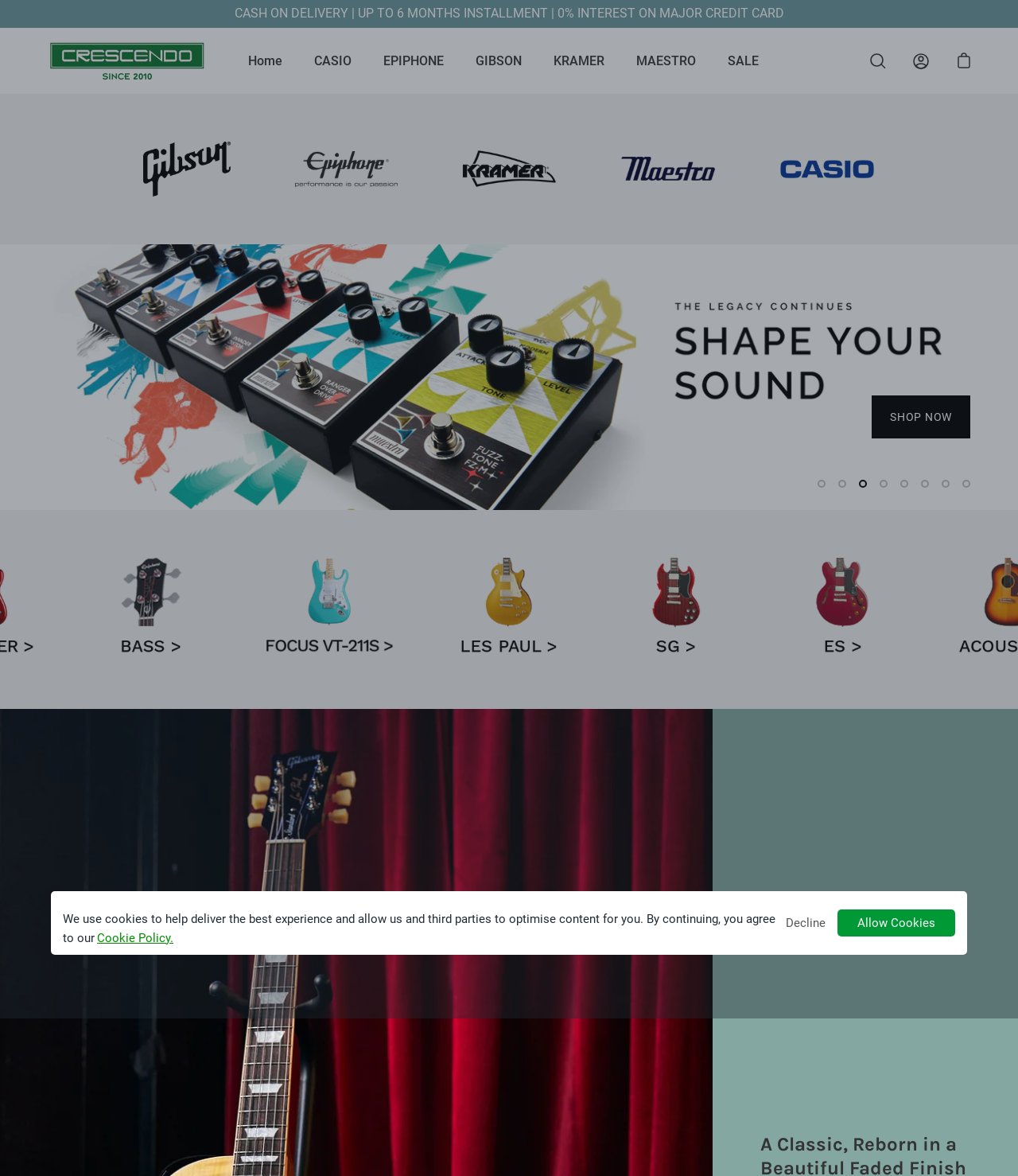Summarize the webpage with a detailed and informative caption.

The webpage is a music store called Crescendo Philippines, which offers a wide range of musical instruments from basic to high-end models. At the top of the page, there is a promotional banner highlighting cash on delivery, installment plans, and 0% interest on major credit cards. Below this banner, the website's title "Crescendo Philippines" is displayed prominently.

The main navigation menu is located below the title, featuring links to various sections of the website, including "Home", "CASIO", "EPIPHONE", "GIBSON", "KRAMER", "MAESTRO", and "SALE". On the right side of the navigation menu, there are links to "Search", "My Account", and "Open cart".

In the middle of the page, there is a large section with a series of small logo images, possibly representing different brands or products. Below this section, there is a pagination menu with eight dots, indicating that there are multiple pages of content.

At the bottom of the page, there is a notice about the use of cookies, which informs users that the website uses cookies to optimize content and allows third-party optimization. Users are given the option to agree to the cookie policy or deny it.

Overall, the webpage appears to be a music store's online platform, providing users with a range of musical instruments and related services.